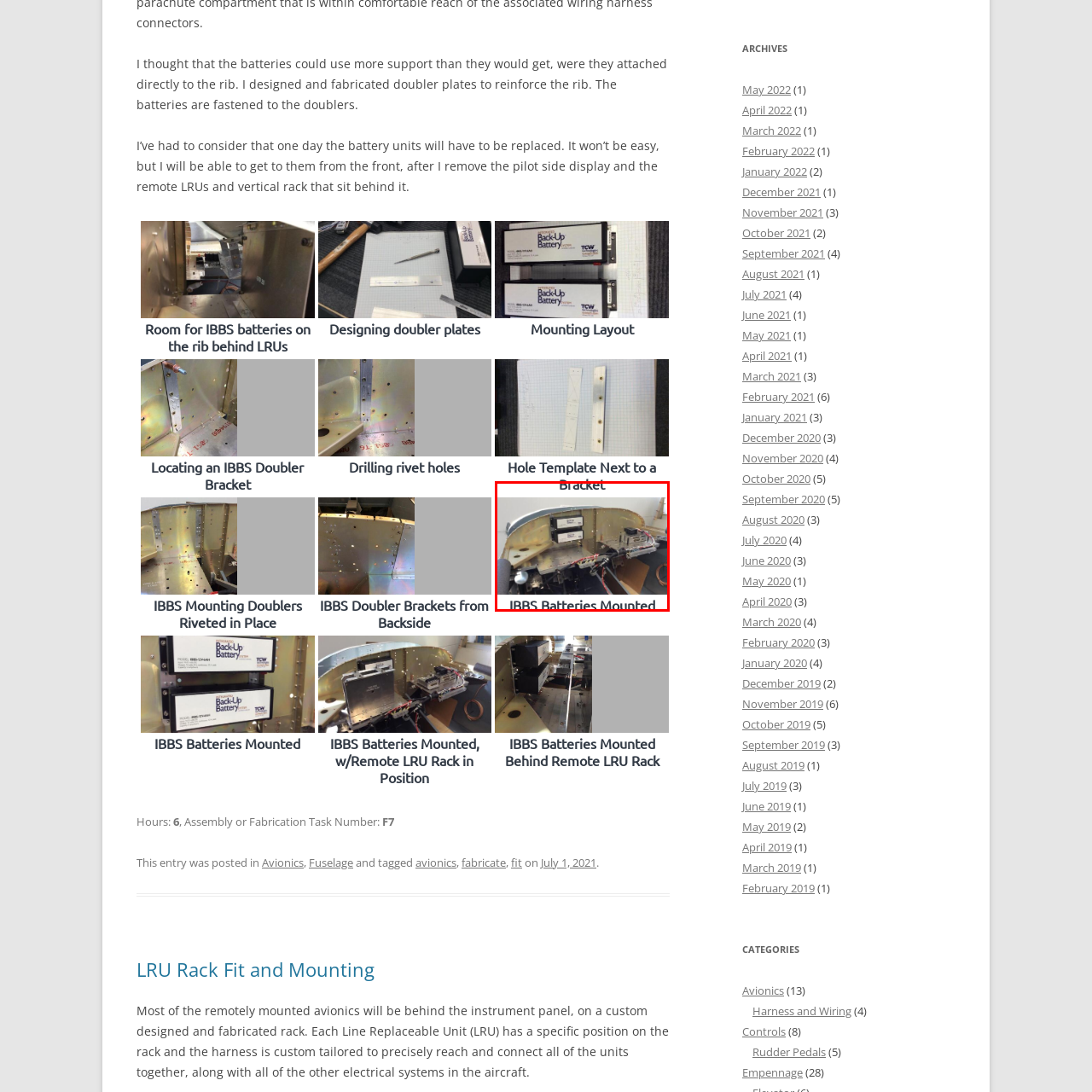What is the benefit of the thoughtful engineering in the layout?
Examine the visual content inside the red box and reply with a single word or brief phrase that best answers the question.

Easy maintenance